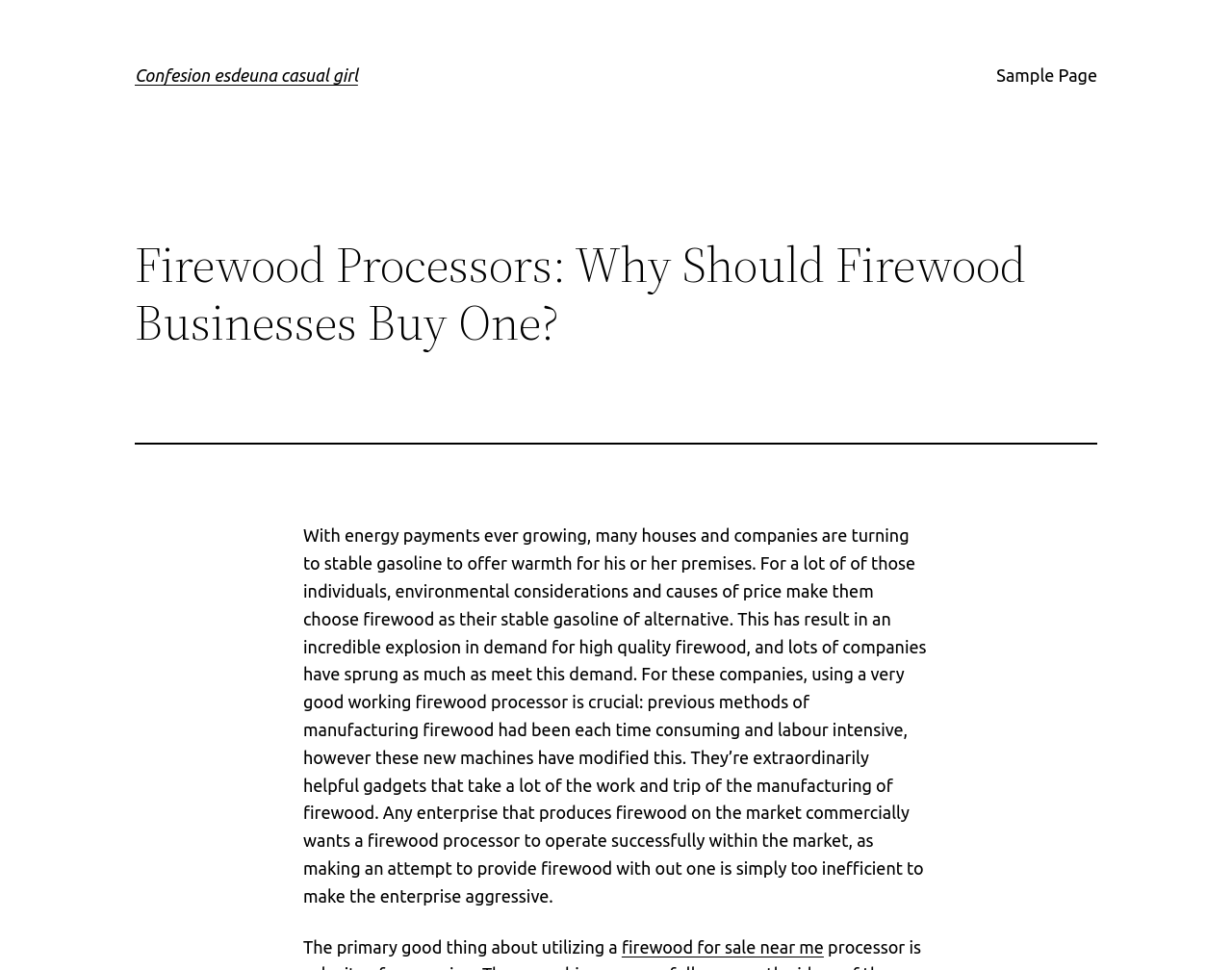Answer the following query with a single word or phrase:
What is the primary fuel source mentioned in the article?

Firewood